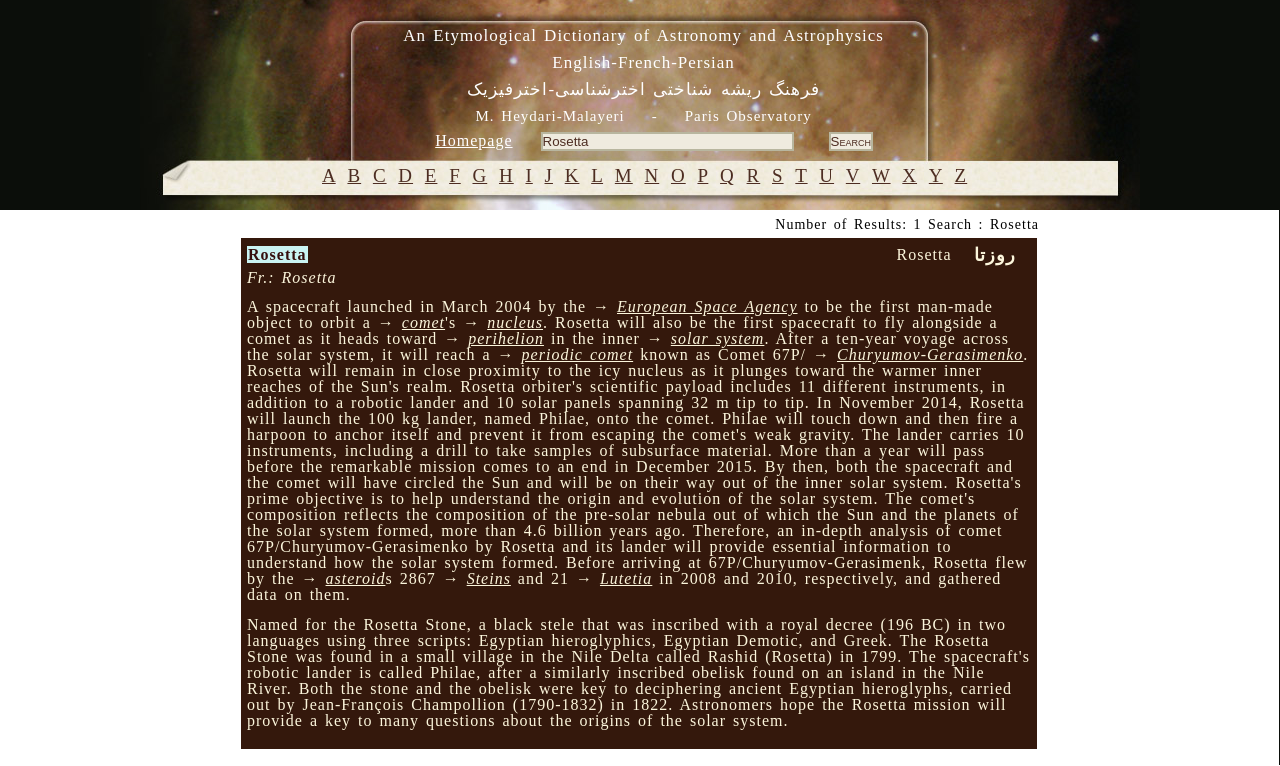Find the bounding box coordinates corresponding to the UI element with the description: "input value="Rosetta" name="formSearchTextfield" value="Rosetta"". The coordinates should be formatted as [left, top, right, bottom], with values as floats between 0 and 1.

[0.422, 0.172, 0.62, 0.197]